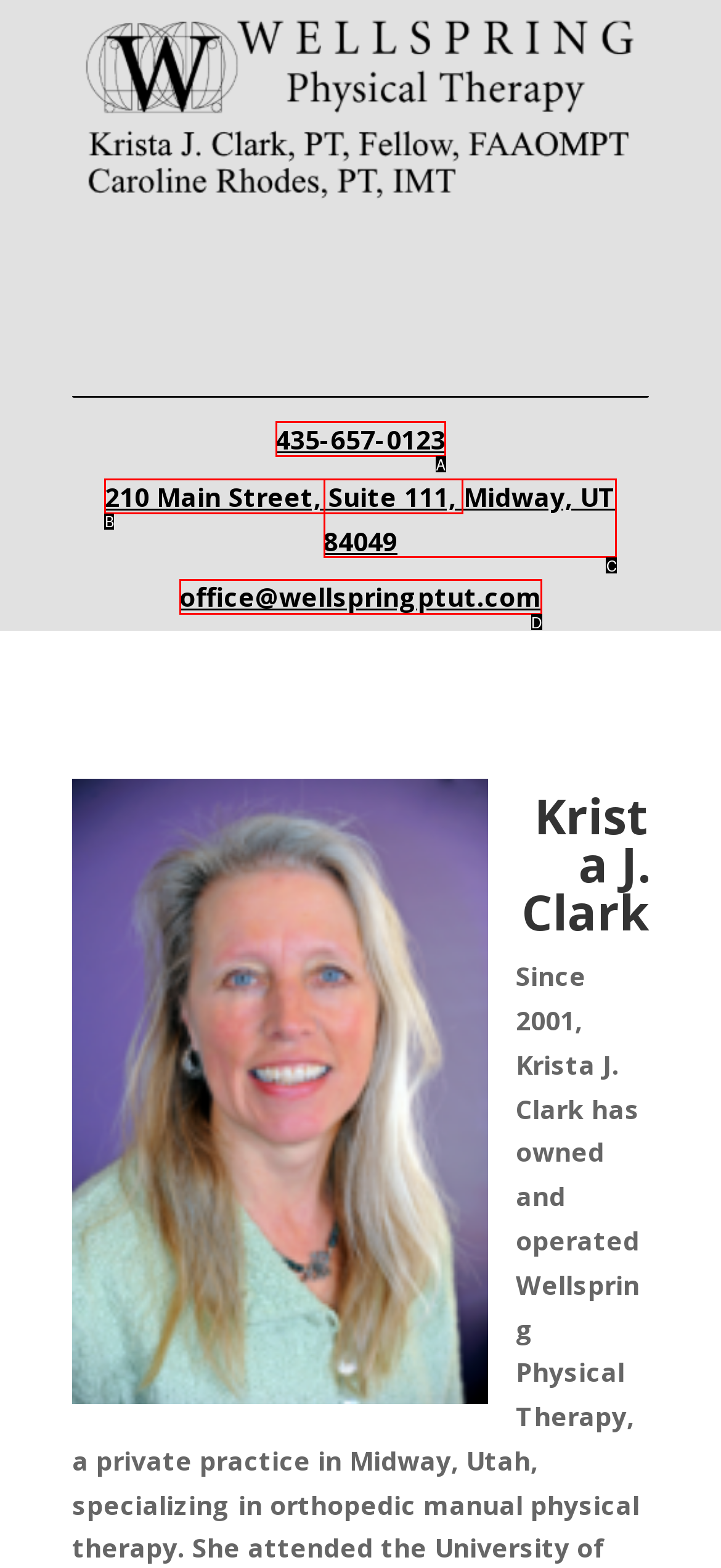With the provided description: office@wellspringptut.com, select the most suitable HTML element. Respond with the letter of the selected option.

D